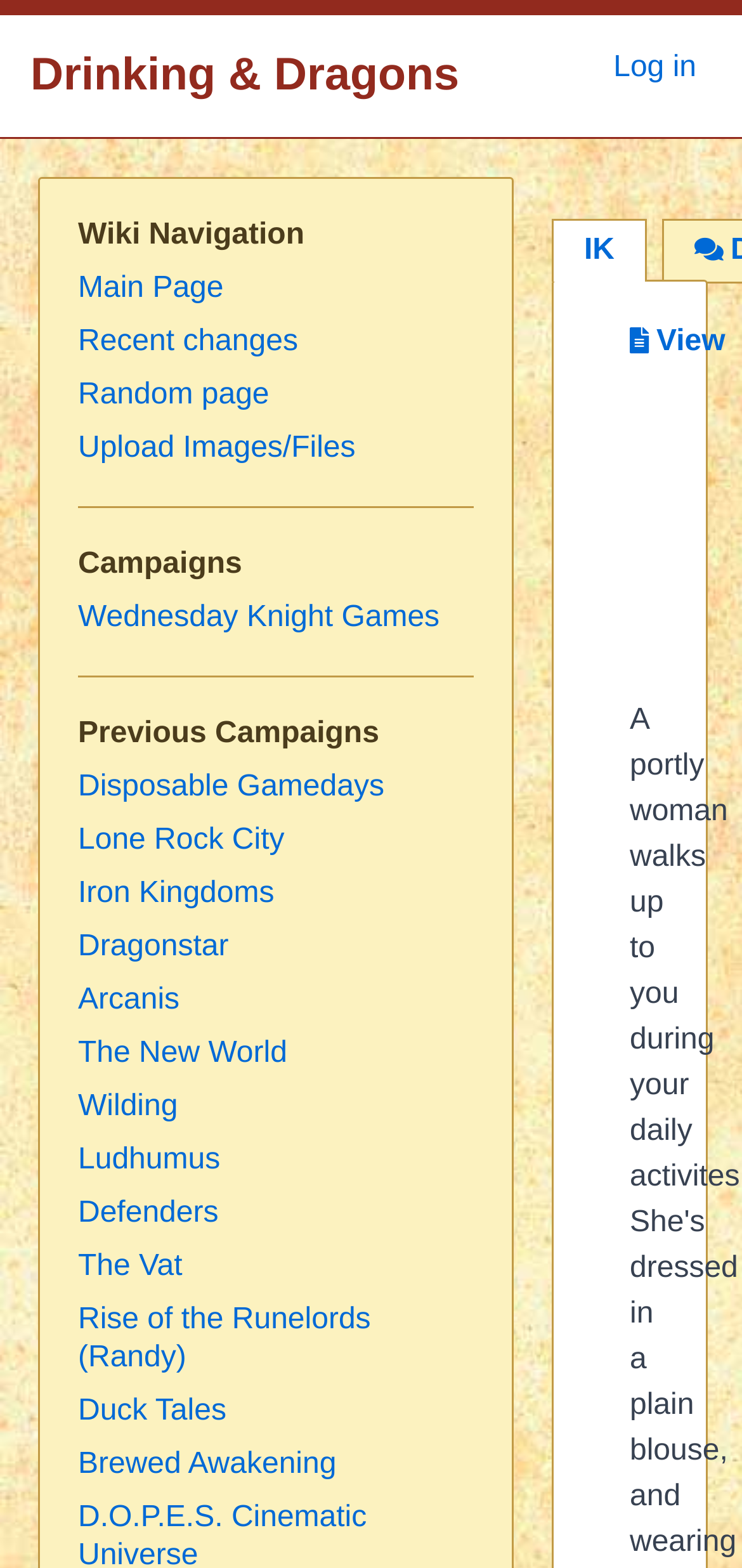Kindly provide the bounding box coordinates of the section you need to click on to fulfill the given instruction: "Go to the Wednesday Knight Games campaign".

[0.105, 0.383, 0.592, 0.404]